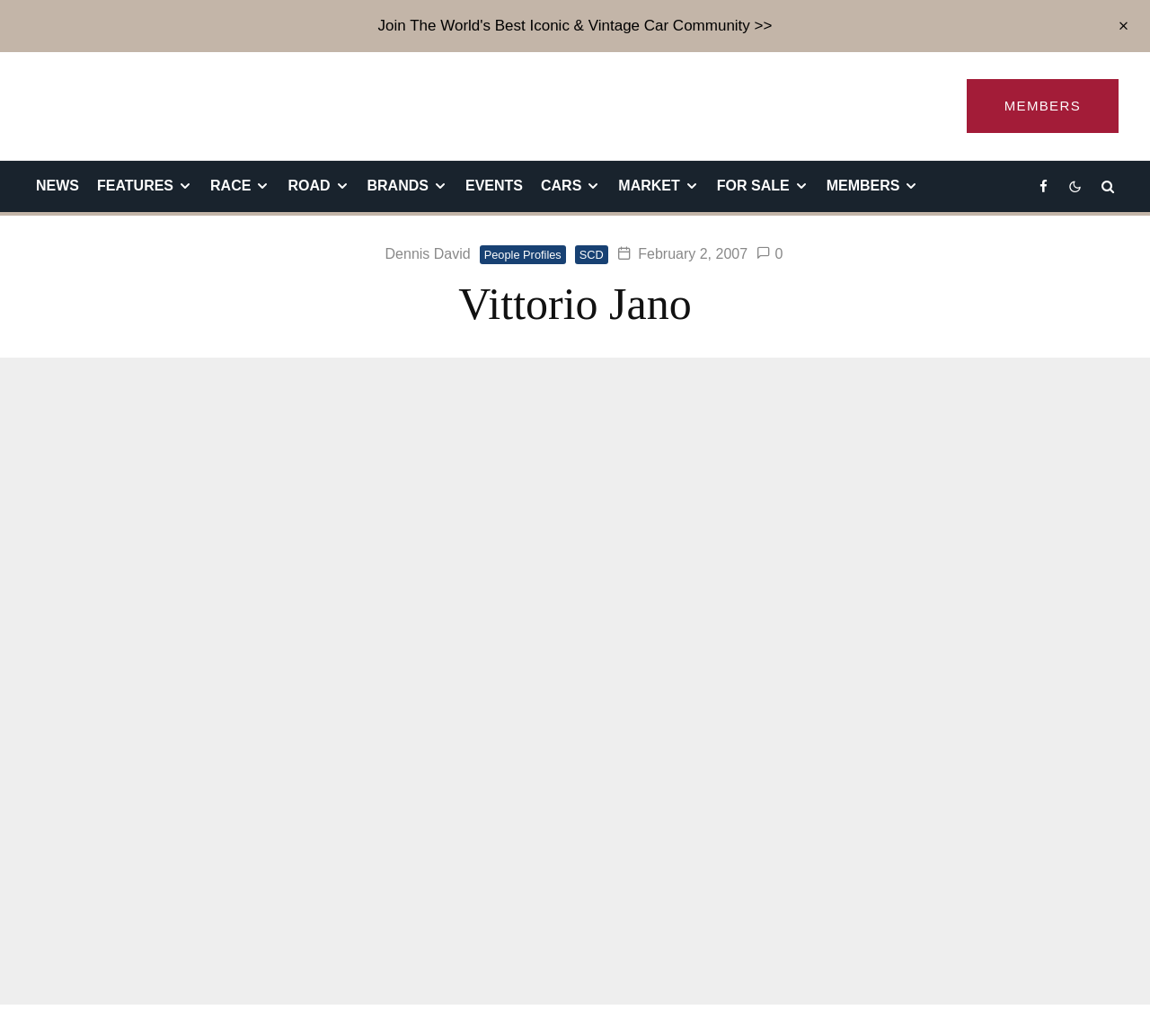Please give a short response to the question using one word or a phrase:
How many social media links are there in the top right corner?

3